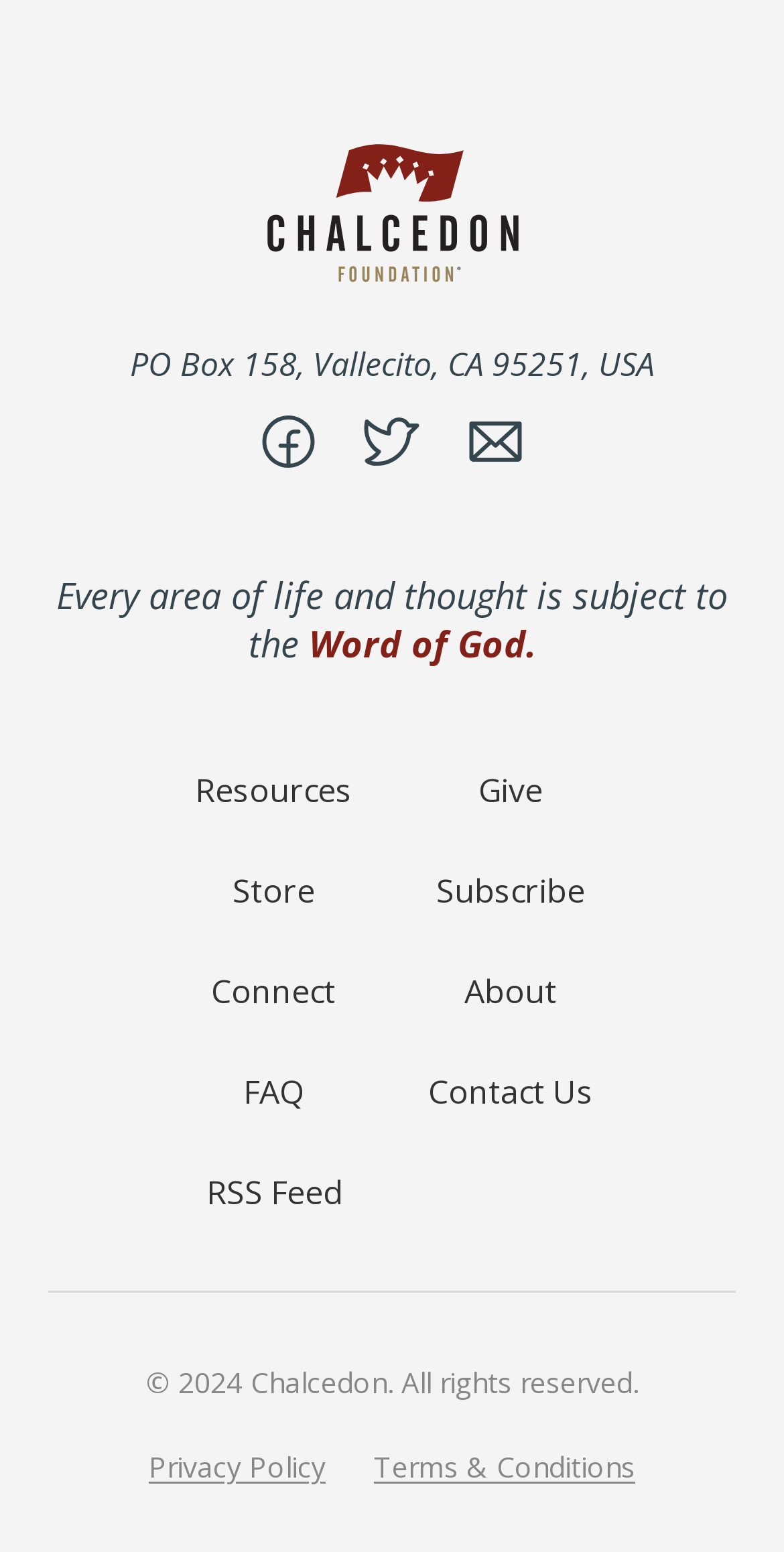Please provide the bounding box coordinate of the region that matches the element description: Terms & Conditions. Coordinates should be in the format (top-left x, top-left y, bottom-right x, bottom-right y) and all values should be between 0 and 1.

[0.477, 0.934, 0.81, 0.958]